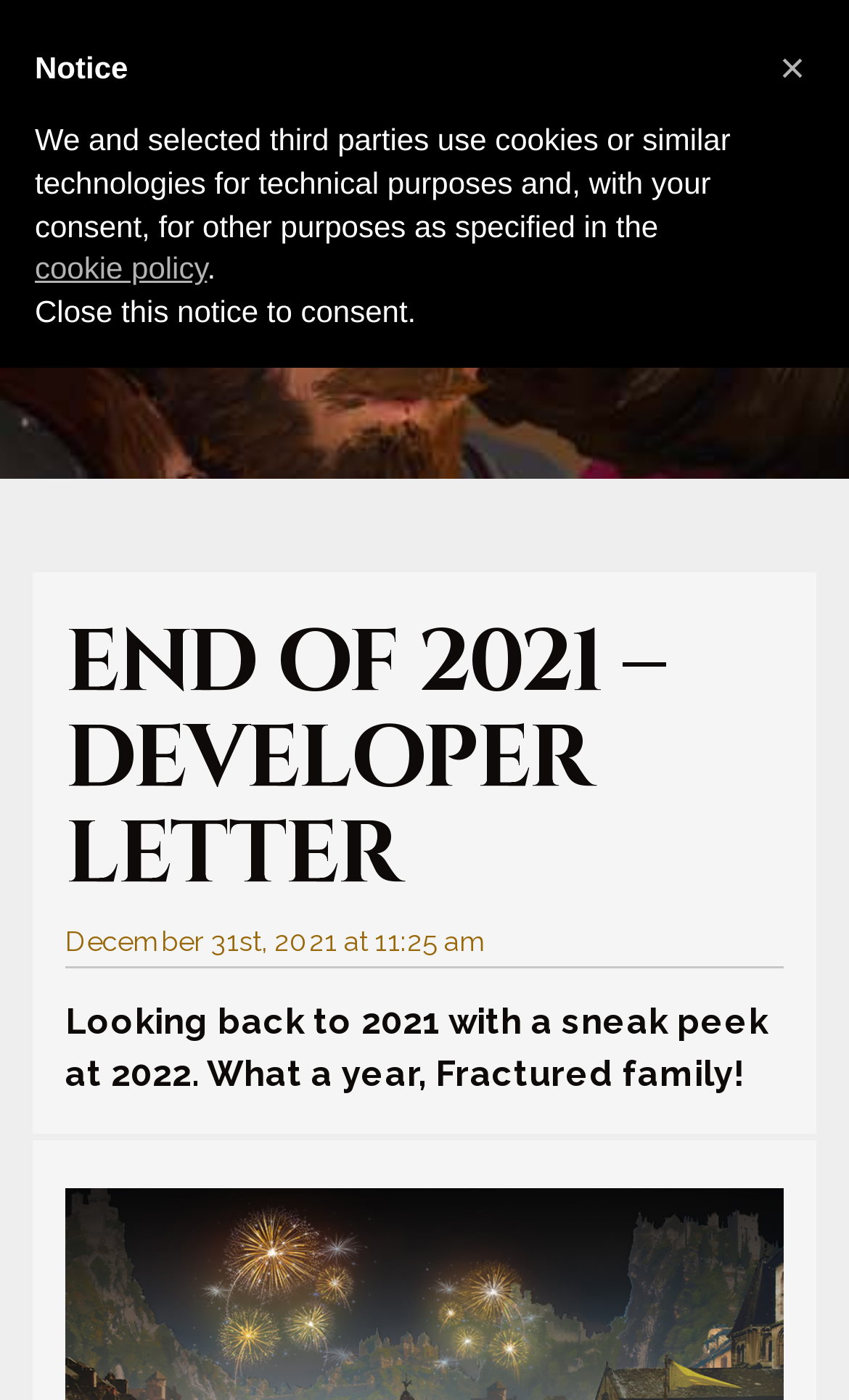What is the name of the MMO game?
Please respond to the question with a detailed and informative answer.

From the webpage title 'End of 2021 – Developer Letter - Fractured - The Dynamic MMO', we can infer that the name of the MMO game is Fractured.